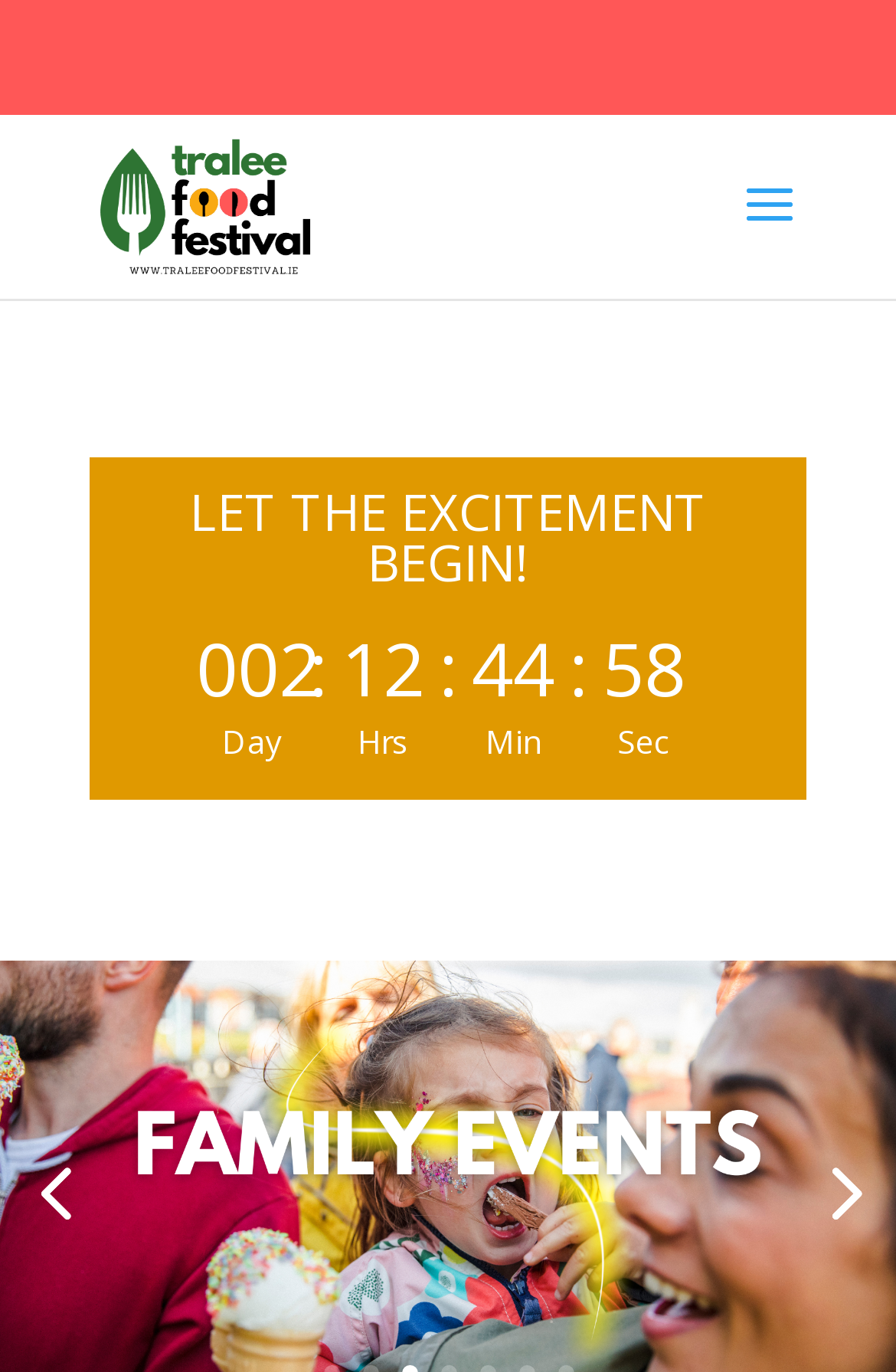What is the tone of the main heading?
From the details in the image, answer the question comprehensively.

The main heading, 'LET THE EXCITEMENT BEGIN!', has an exclamation mark and uses the word 'excitement', which conveys a sense of enthusiasm and energy, indicating an exciting tone.